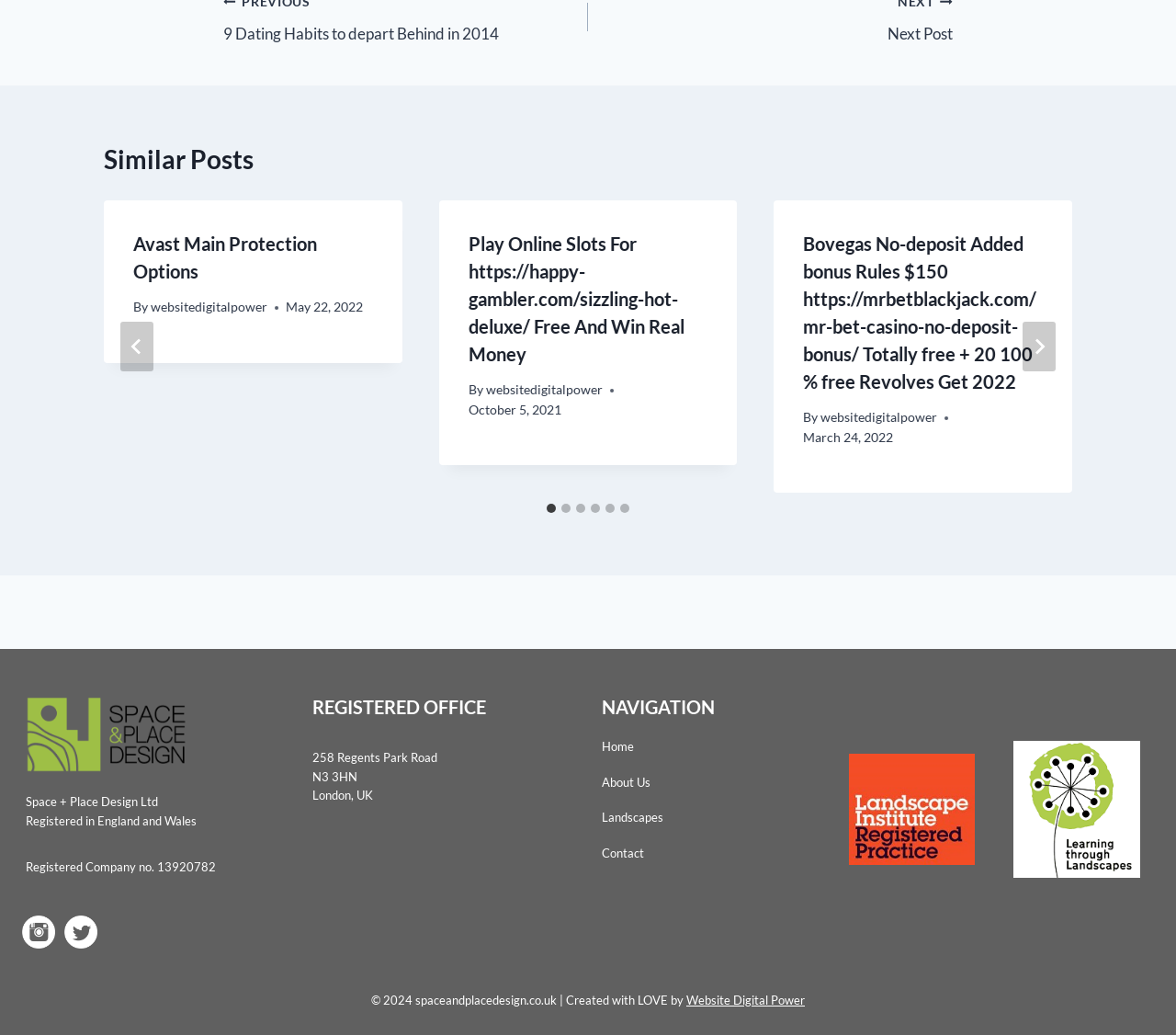What is the author of the first article?
Using the image as a reference, answer the question in detail.

I looked at the first article and found the text 'By websitedigitalpower' which indicates the author of the article.